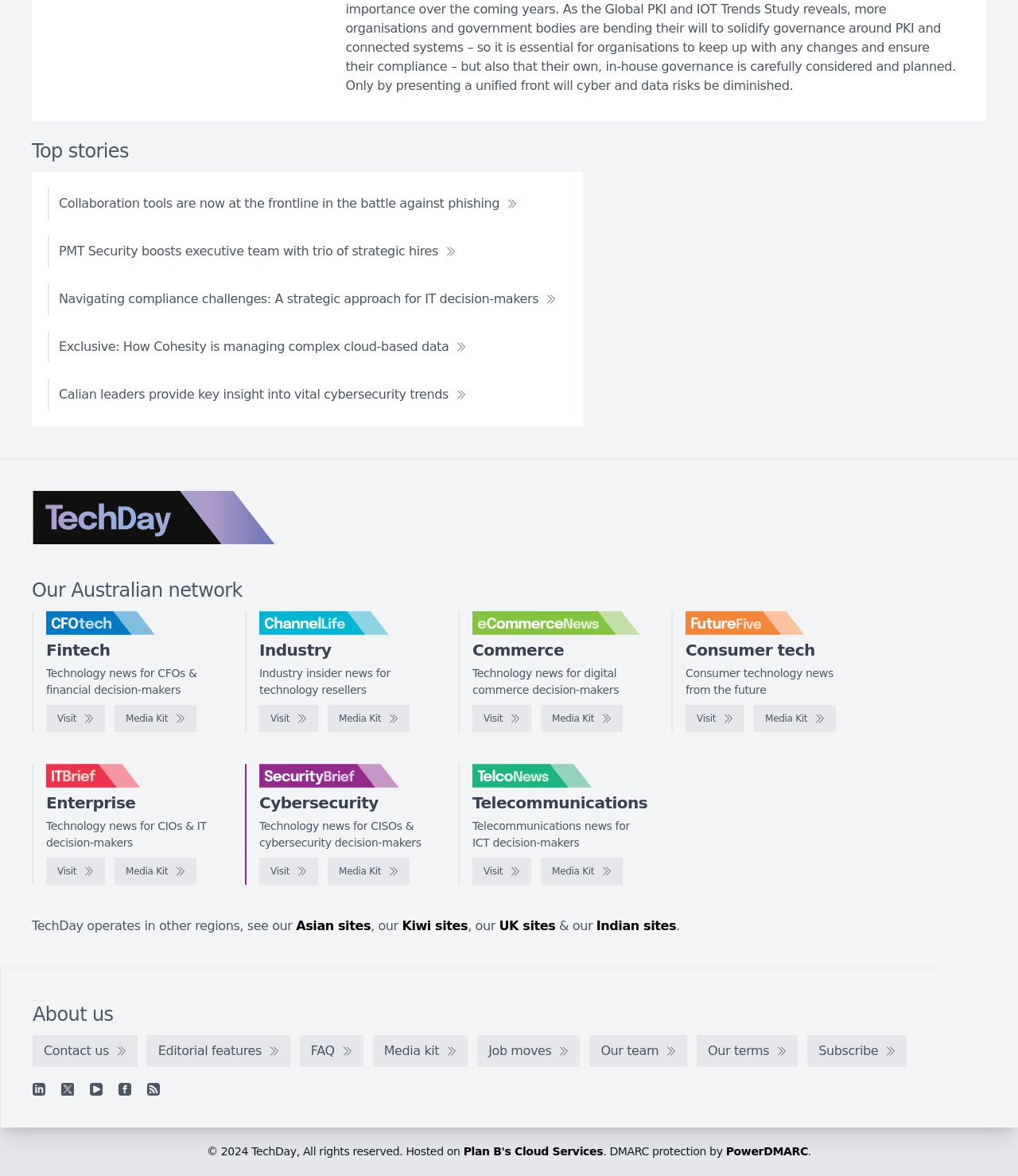Provide the bounding box coordinates for the specified HTML element described in this description: "Our terms". The coordinates should be four float numbers ranging from 0 to 1, in the format [left, top, right, bottom].

[0.684, 0.88, 0.784, 0.907]